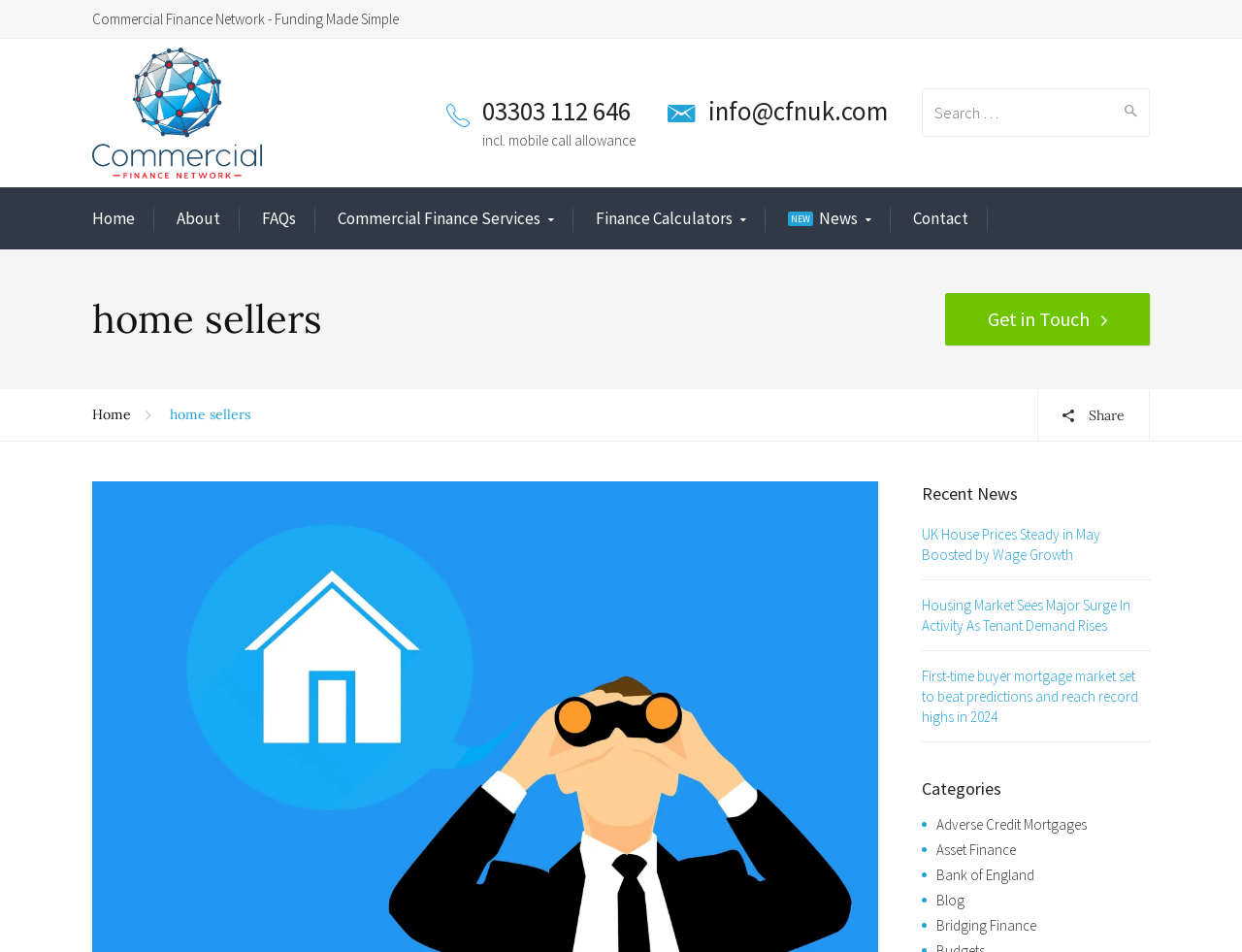Identify the bounding box for the described UI element. Provide the coordinates in (top-left x, top-left y, bottom-right x, bottom-right y) format with values ranging from 0 to 1: parent_node: Read More

None